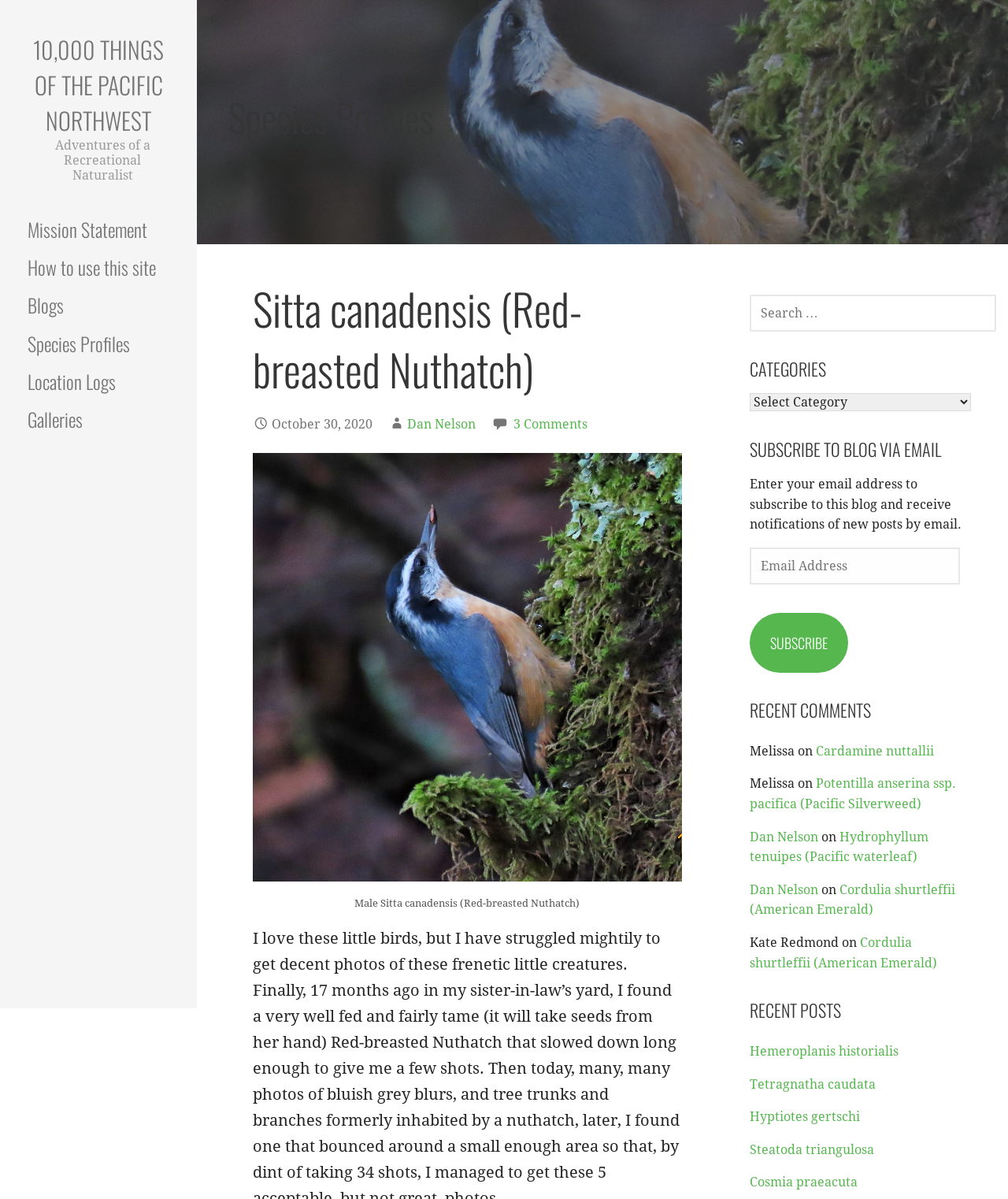Carefully examine the image and provide an in-depth answer to the question: What is the purpose of the search box?

The question asks for the purpose of the search box. From the webpage, we can see that the search box is located in the complementary section, and it has a label 'SEARCH FOR:', which suggests that the purpose of the search box is to search for content on the website.